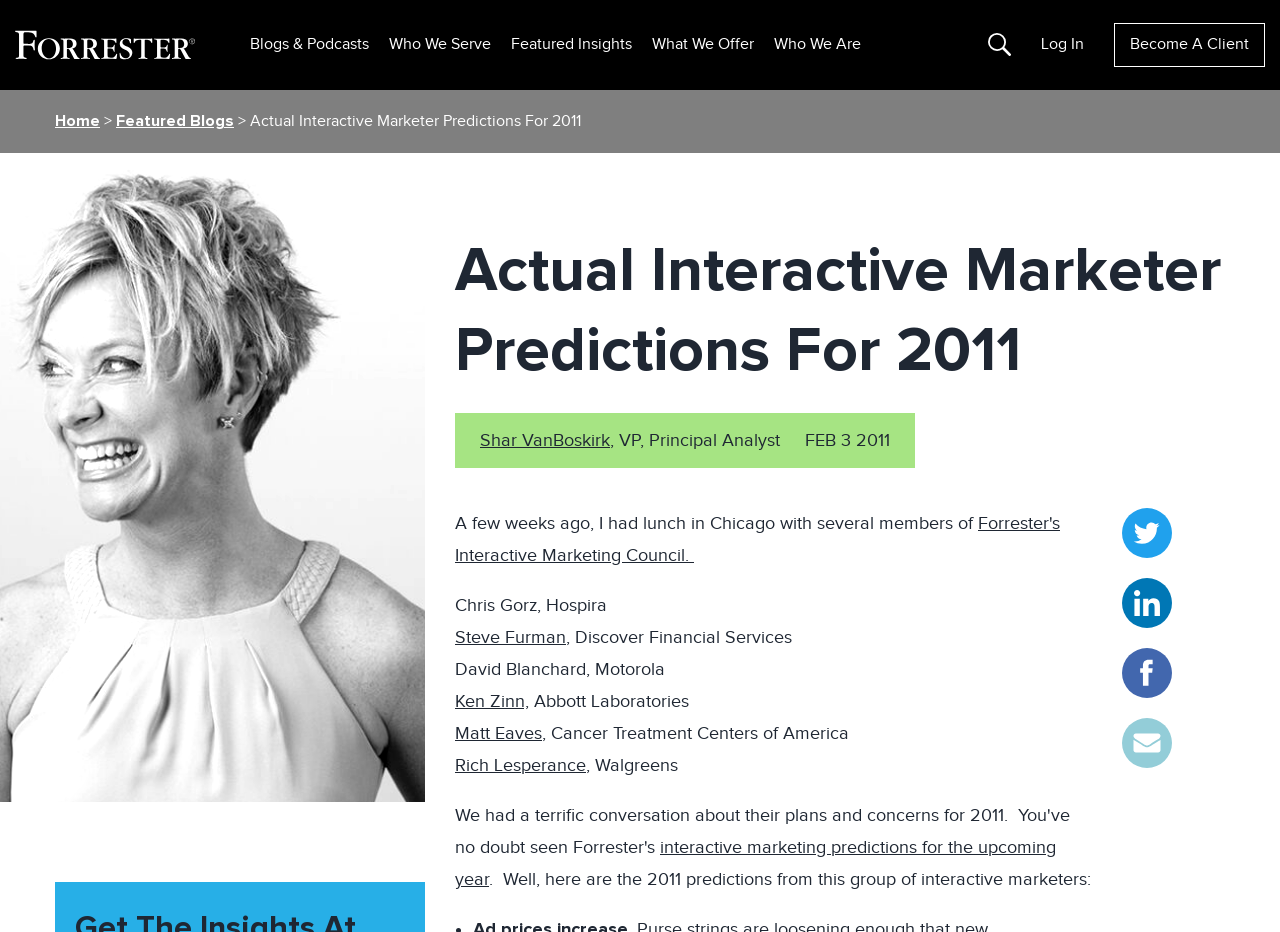Please identify the bounding box coordinates of the clickable element to fulfill the following instruction: "Read the blog post by Shar VanBoskirk". The coordinates should be four float numbers between 0 and 1, i.e., [left, top, right, bottom].

[0.375, 0.461, 0.477, 0.484]